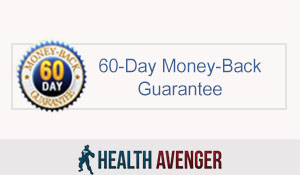What is the specific health issue addressed by the product?
Utilize the image to construct a detailed and well-explained answer.

The product, specifically the ED Conqueror program, is designed to address Erectile Dysfunction (ED) treatments, which is a specific health issue that the product aims to solve.